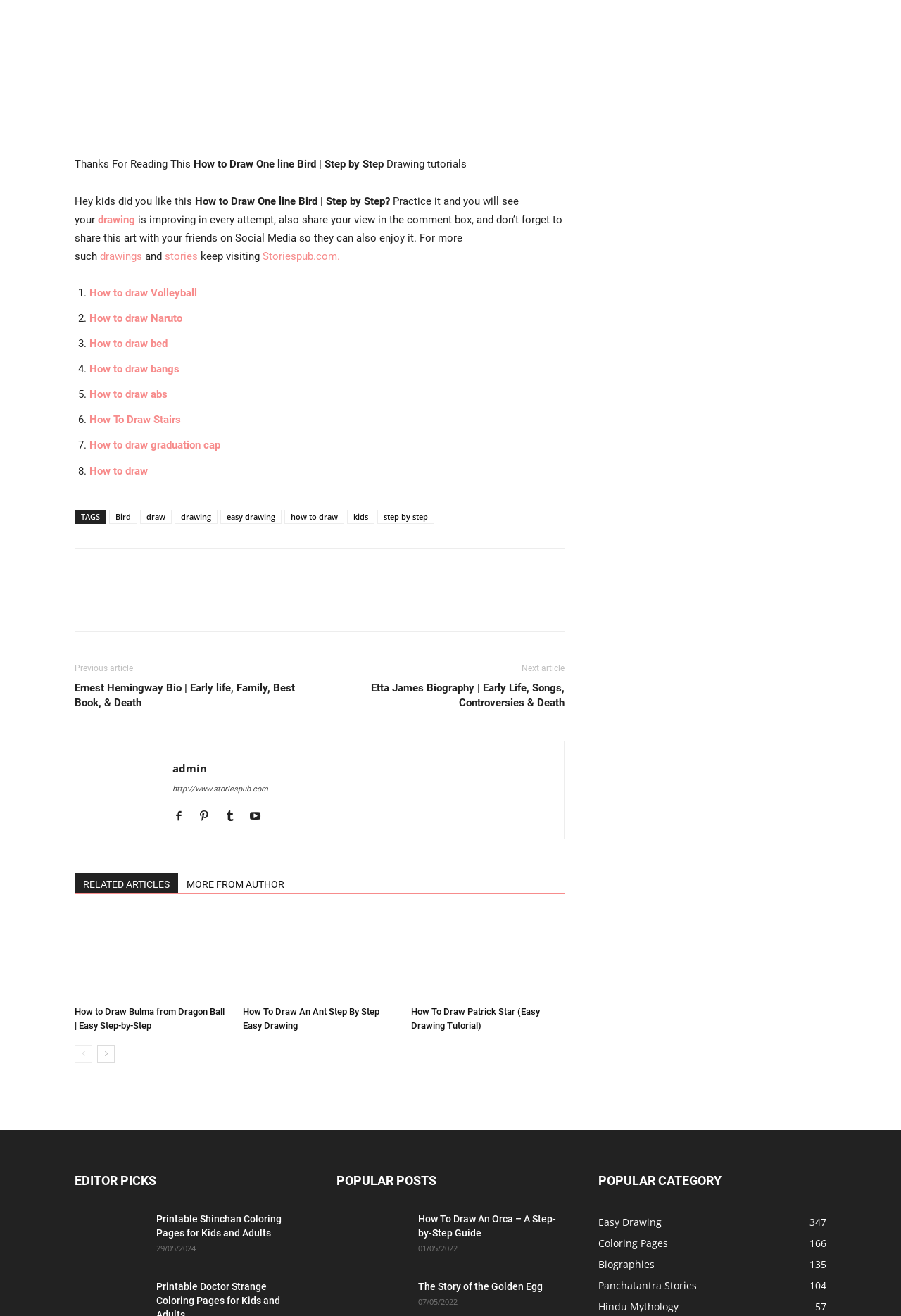Bounding box coordinates are specified in the format (top-left x, top-left y, bottom-right x, bottom-right y). All values are floating point numbers bounded between 0 and 1. Please provide the bounding box coordinate of the region this sentence describes: (763) 339-2969

None